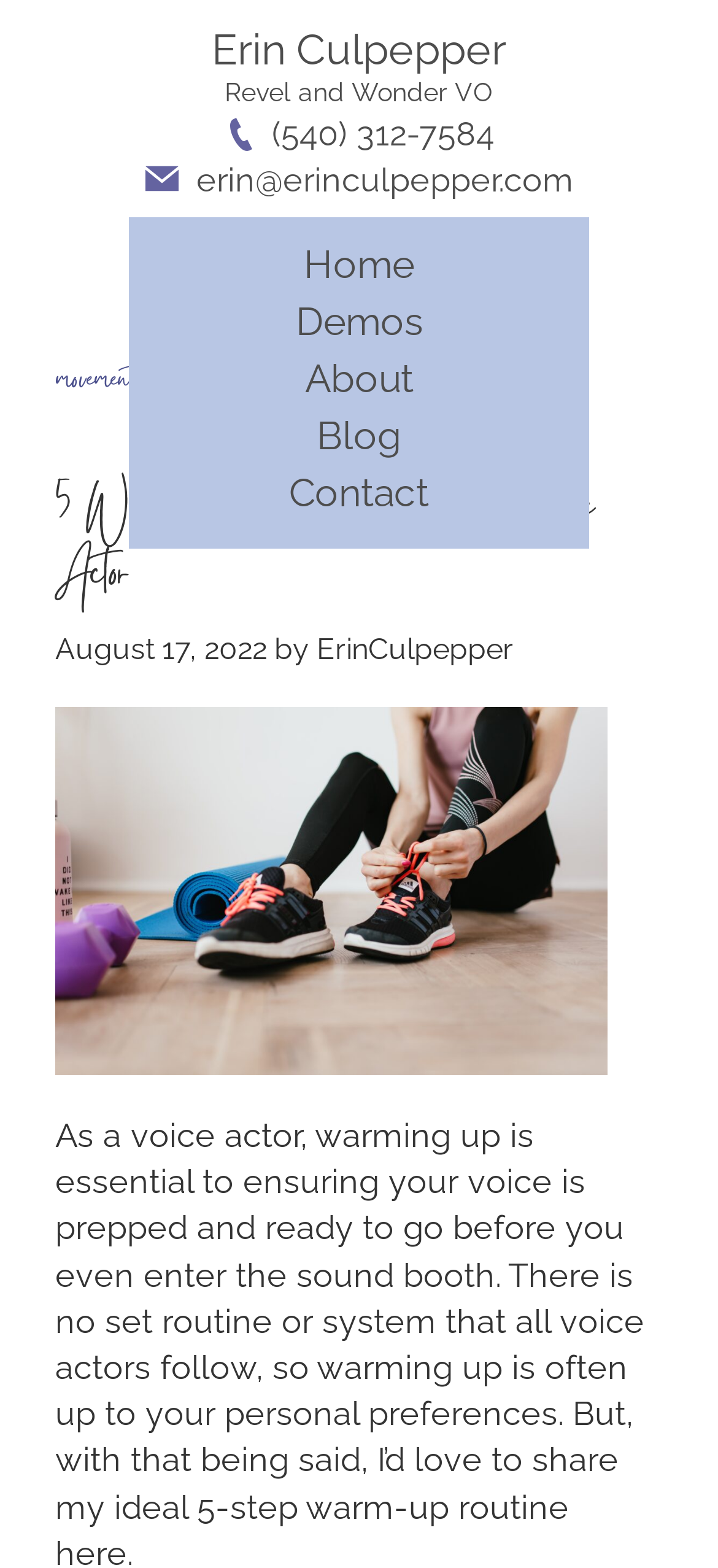Pinpoint the bounding box coordinates of the element that must be clicked to accomplish the following instruction: "visit Erin Culpepper's homepage". The coordinates should be in the format of four float numbers between 0 and 1, i.e., [left, top, right, bottom].

[0.295, 0.015, 0.705, 0.047]